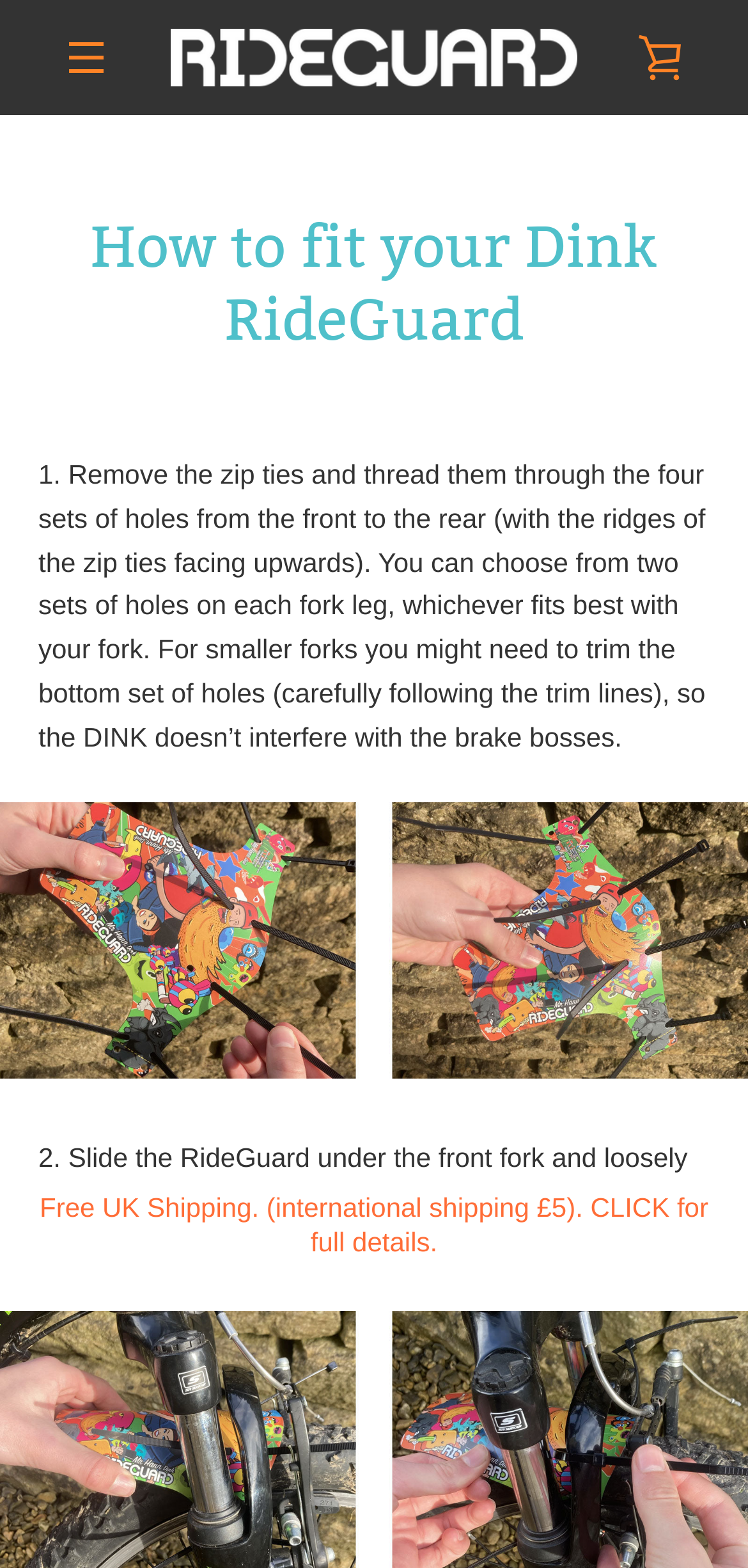Please mark the clickable region by giving the bounding box coordinates needed to complete this instruction: "Visit the 'CONTACT' page".

[0.111, 0.051, 0.277, 0.068]